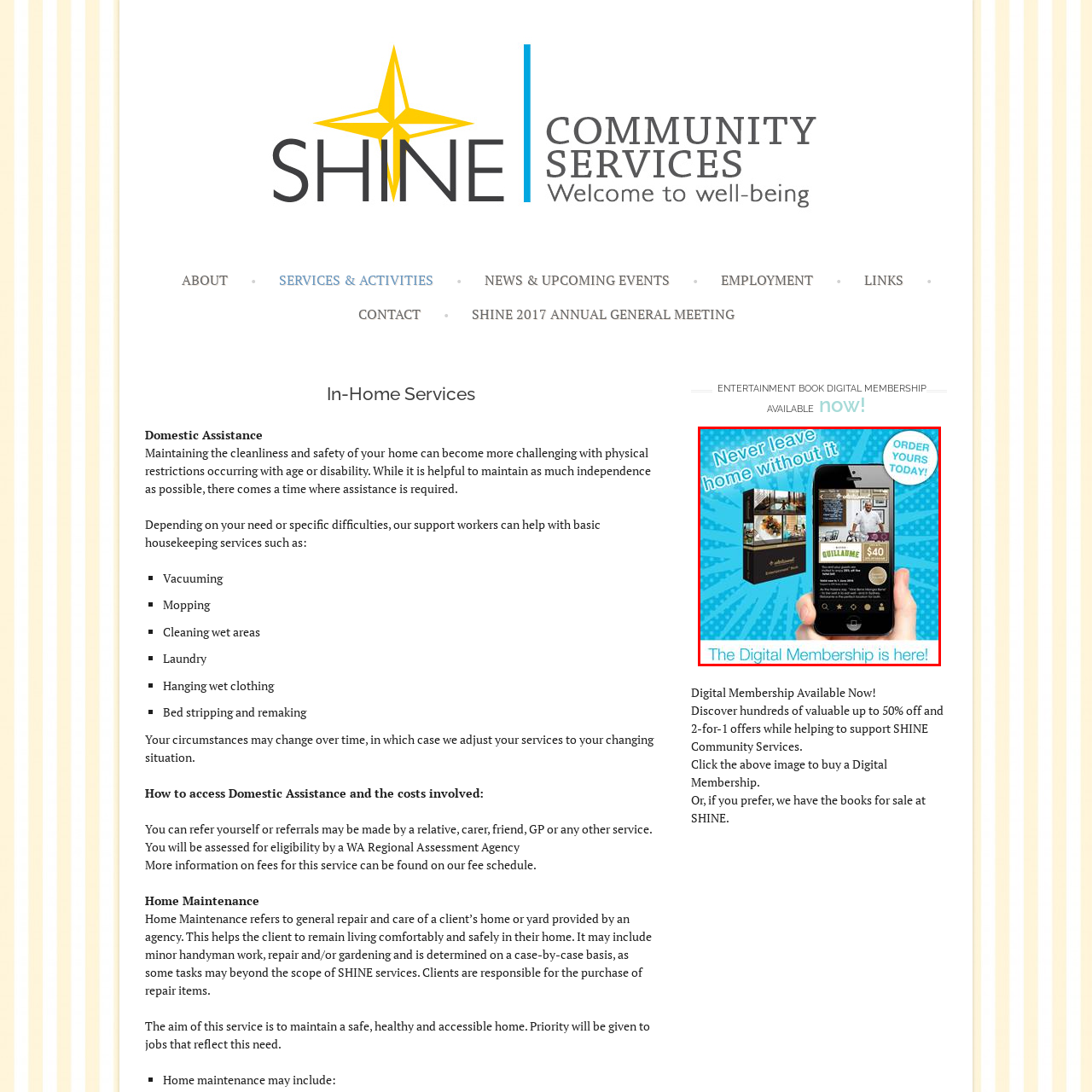Elaborate on the details of the image that is highlighted by the red boundary.

The image promotes the "Digital Membership" from SHINE Community Services, featuring a smartphone displaying the membership benefits alongside a stylish membership package. The vibrant blue background, accented with starburst patterns, enhances the attention-grabbing message: "Never leave home without it." It encourages viewers to "ORDER YOURS TODAY!" prominently, emphasizing the value of the membership, which offers discounts and promotions to support the community services. The text below highlights the availability of the Digital Membership, reinforcing its convenience for users.